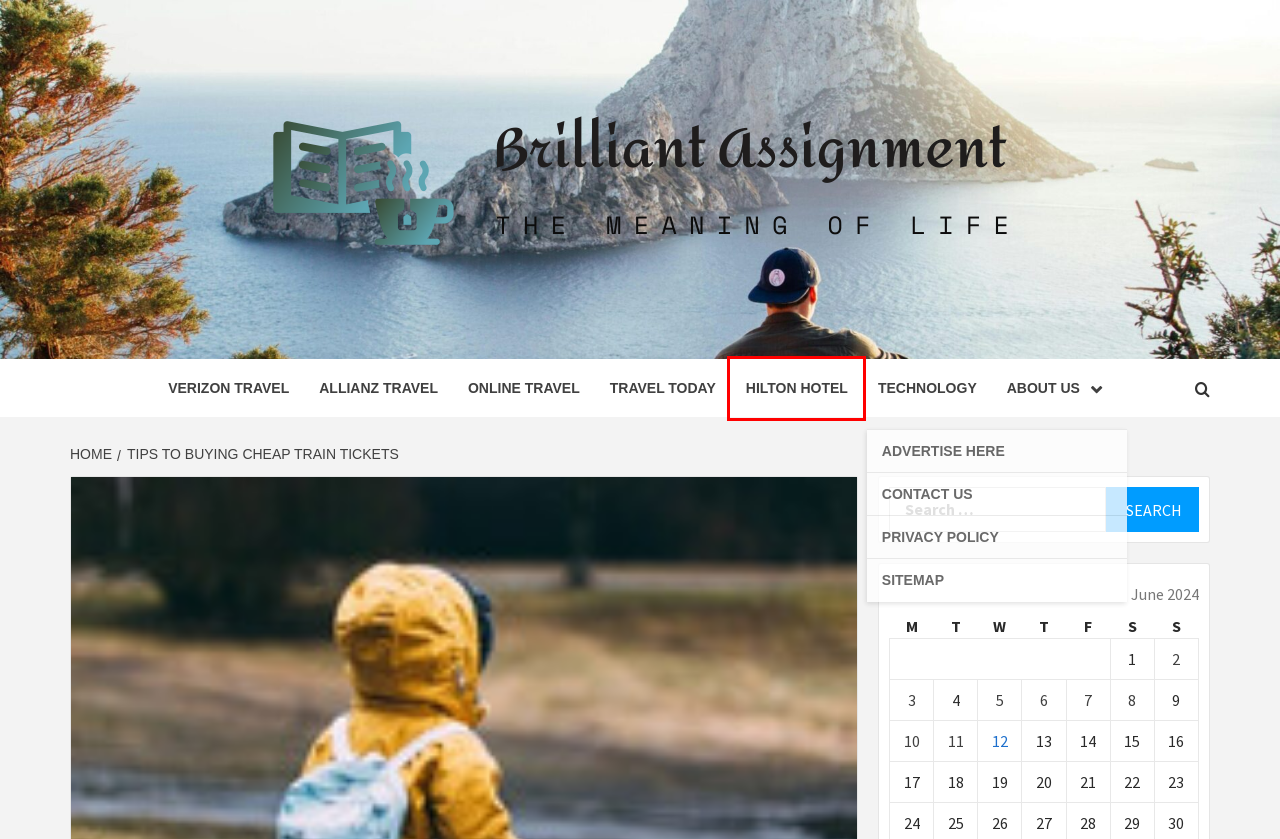Analyze the screenshot of a webpage with a red bounding box and select the webpage description that most accurately describes the new page resulting from clicking the element inside the red box. Here are the candidates:
A. Technology – Brilliant Assignment
B. Allianz Travel – Brilliant Assignment
C. Verizon Travel – Brilliant Assignment
D. Brilliant Assignment – The Meaning of Life
E. About Us – Brilliant Assignment
F. Online Travel – Brilliant Assignment
G. Travel Today – Brilliant Assignment
H. Hilton Hotel – Brilliant Assignment

H